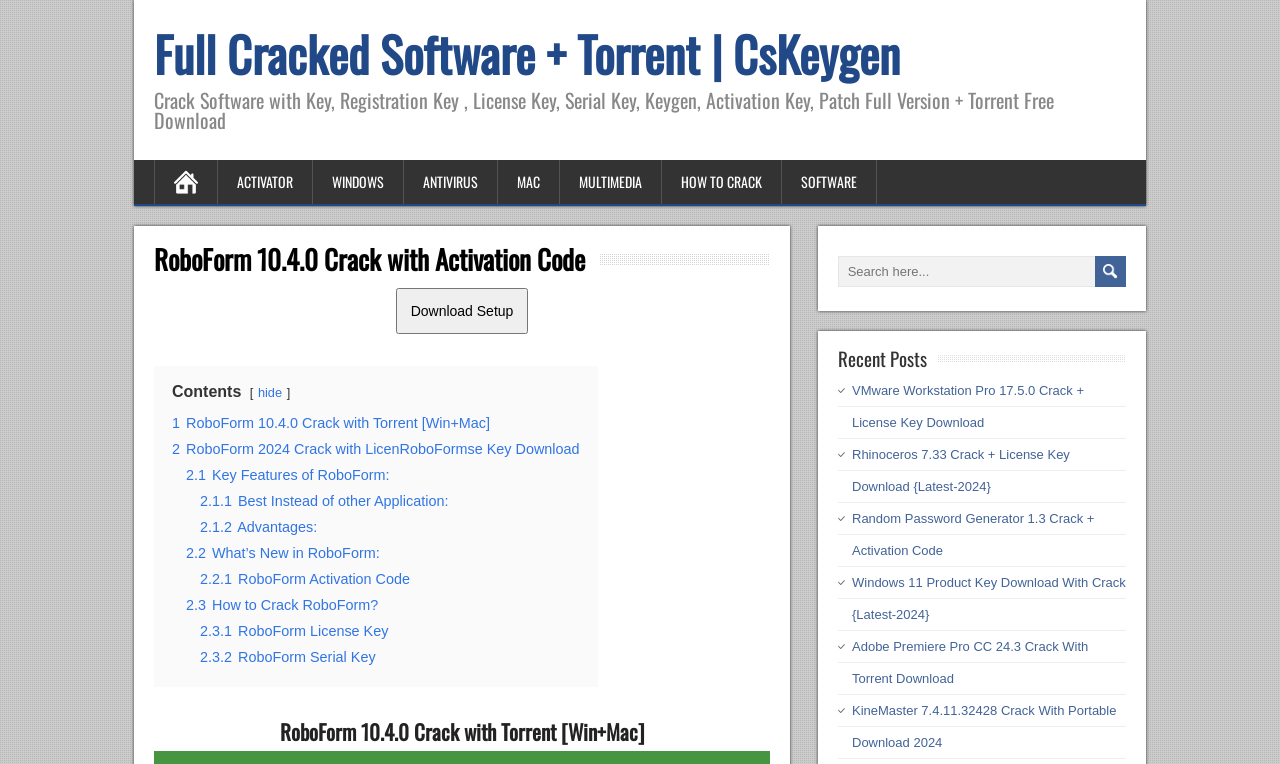How many recent posts are listed on the webpage?
Use the screenshot to answer the question with a single word or phrase.

5